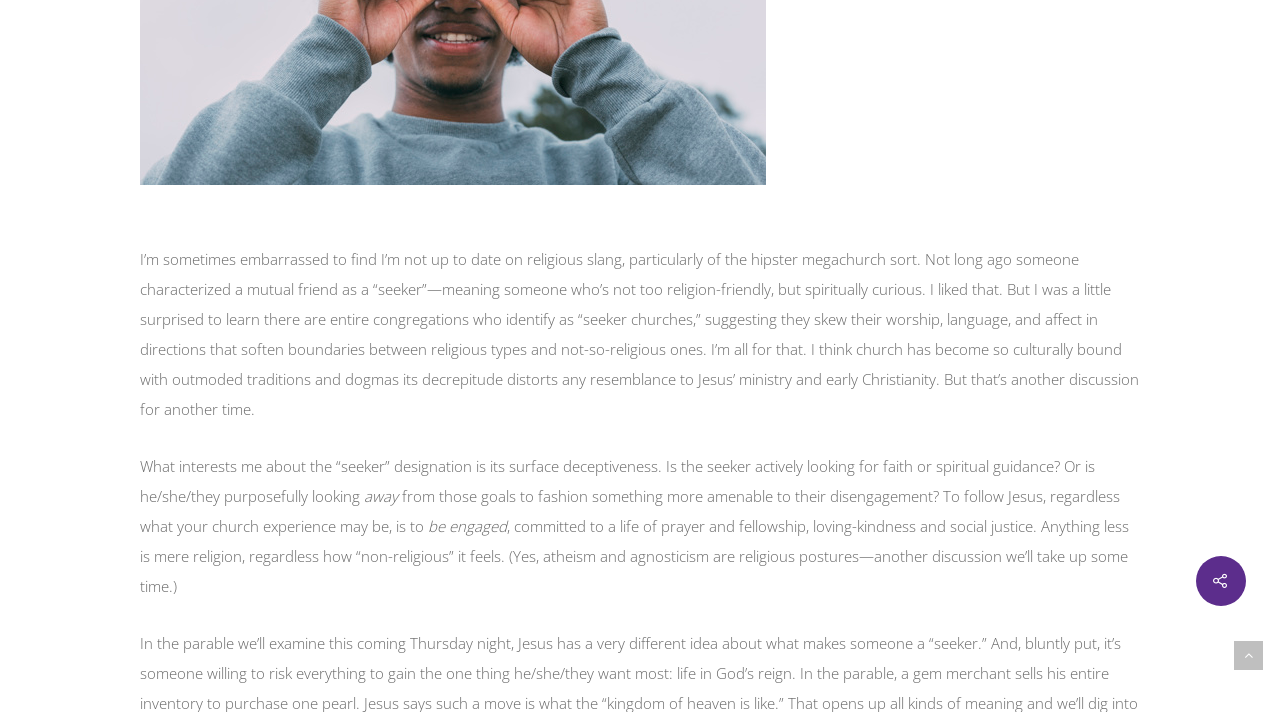Given the description: "parent_node: Home", determine the bounding box coordinates of the UI element. The coordinates should be formatted as four float numbers between 0 and 1, [left, top, right, bottom].

[0.964, 0.9, 0.987, 0.941]